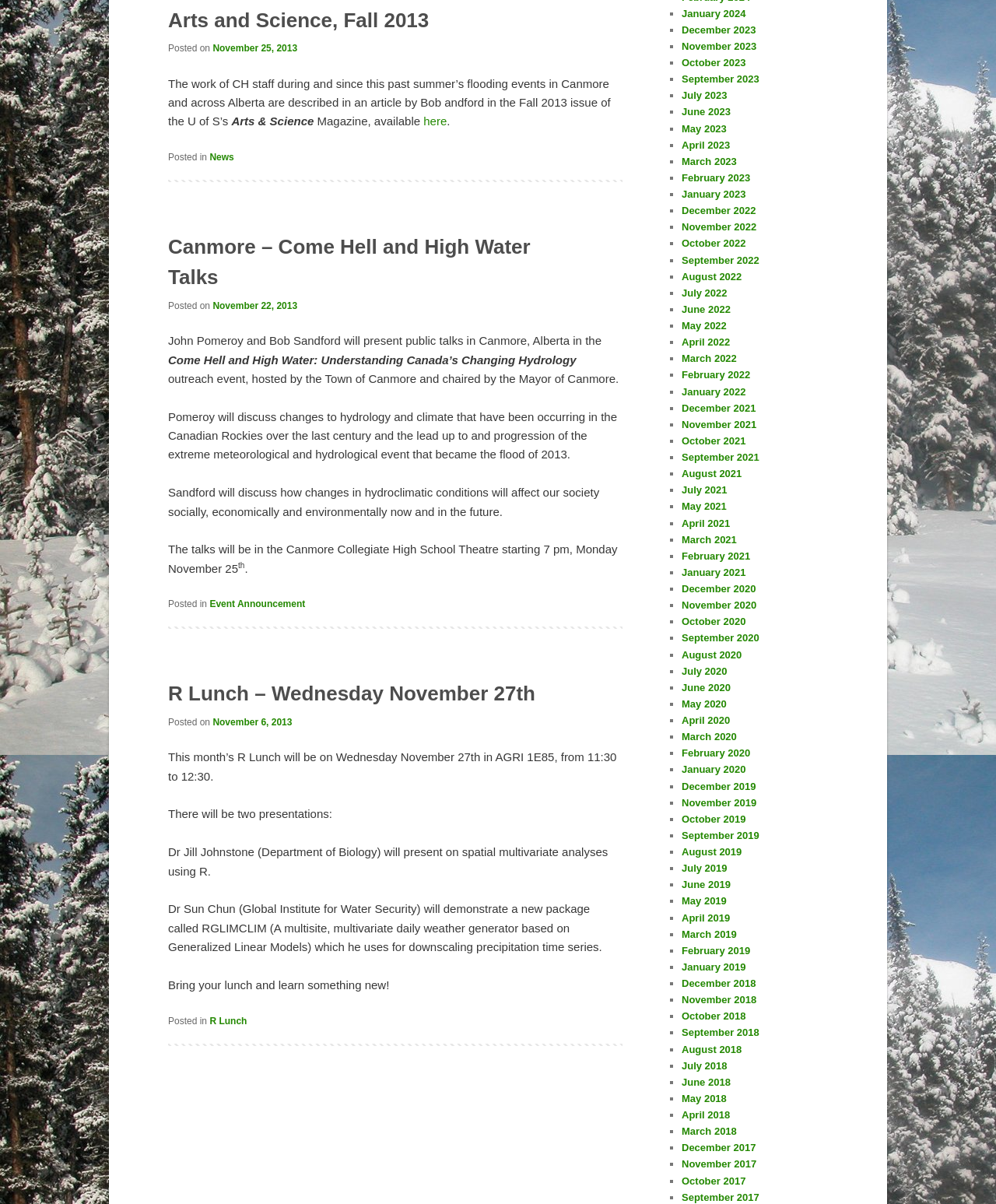Determine the coordinates of the bounding box that should be clicked to complete the instruction: "Call the phone number". The coordinates should be represented by four float numbers between 0 and 1: [left, top, right, bottom].

None